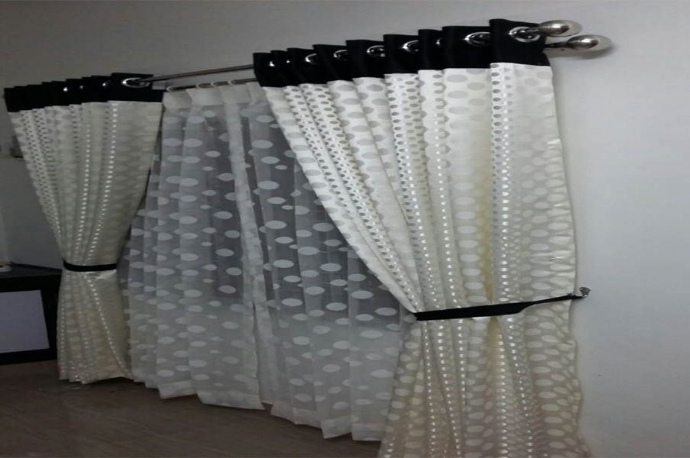Look at the image and give a detailed response to the following question: What is the purpose of the curtains?

According to the caption, the light fabric of the curtains allows natural light to filter gently into the room while adding a sense of privacy, indicating that the curtains serve a functional purpose beyond just aesthetics.